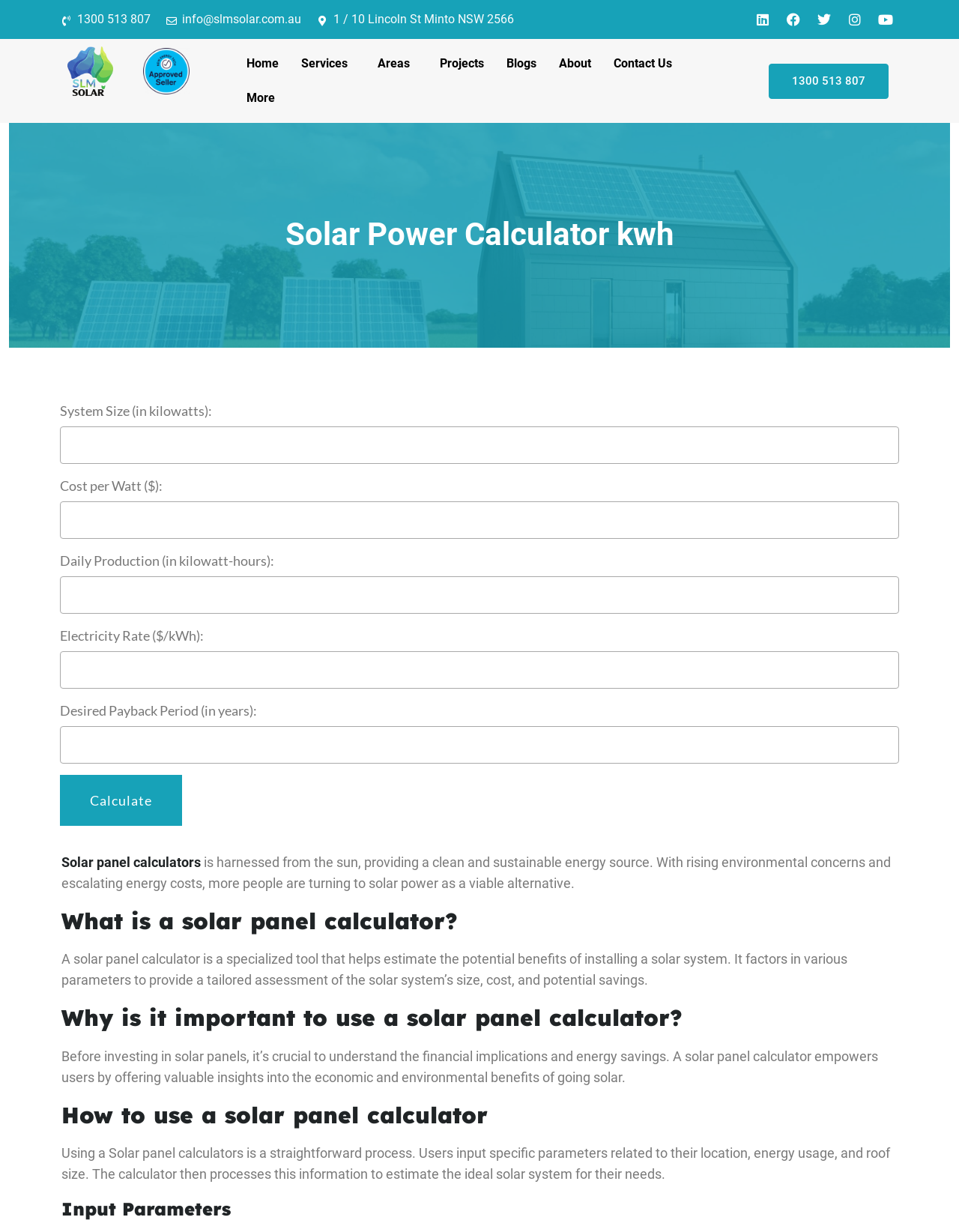Can you pinpoint the bounding box coordinates for the clickable element required for this instruction: "Click the 'Home' link"? The coordinates should be four float numbers between 0 and 1, i.e., [left, top, right, bottom].

[0.245, 0.038, 0.302, 0.066]